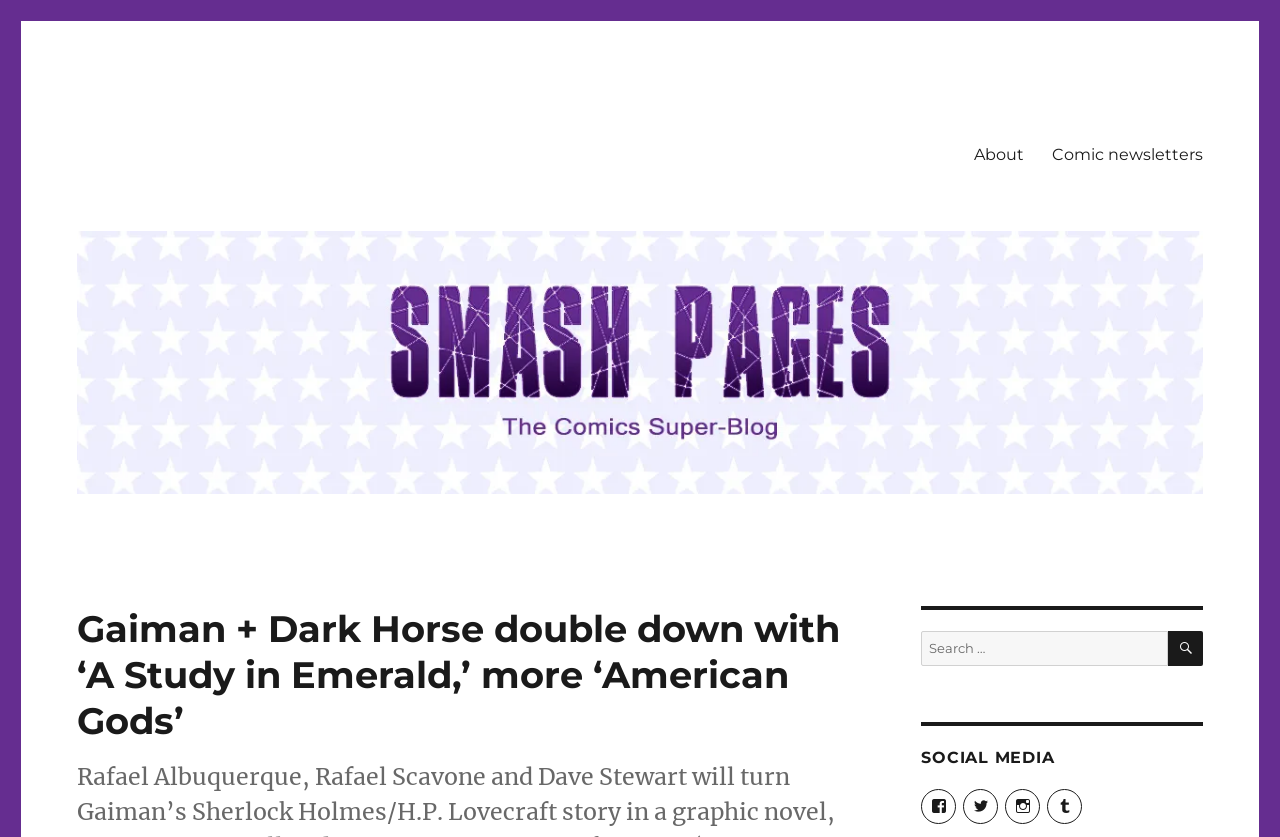Pinpoint the bounding box coordinates of the element that must be clicked to accomplish the following instruction: "view profile on Facebook". The coordinates should be in the format of four float numbers between 0 and 1, i.e., [left, top, right, bottom].

[0.72, 0.942, 0.747, 0.984]